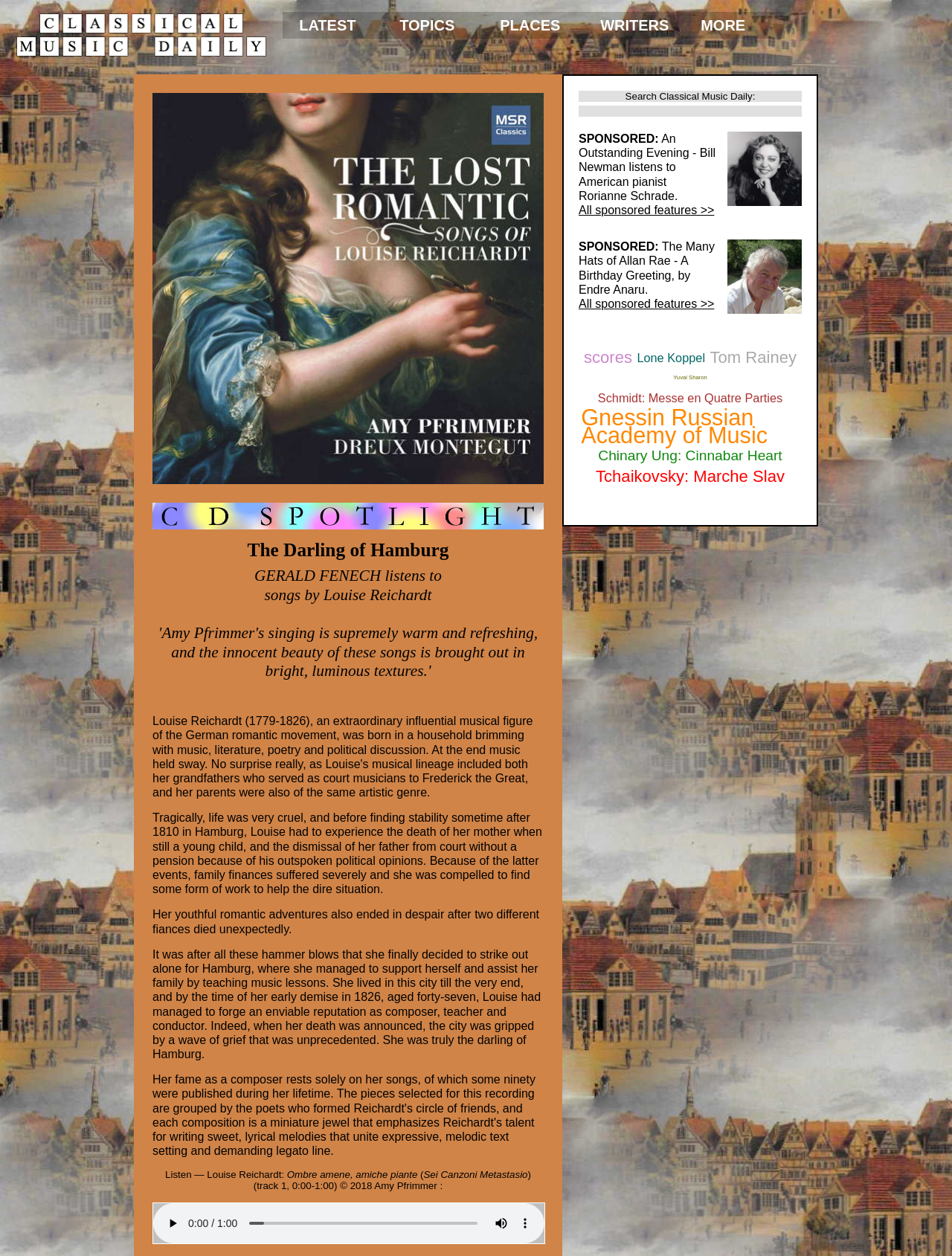Specify the bounding box coordinates of the element's region that should be clicked to achieve the following instruction: "Click on the link 'CD Spotlight'". The bounding box coordinates consist of four float numbers between 0 and 1, in the format [left, top, right, bottom].

[0.16, 0.413, 0.571, 0.423]